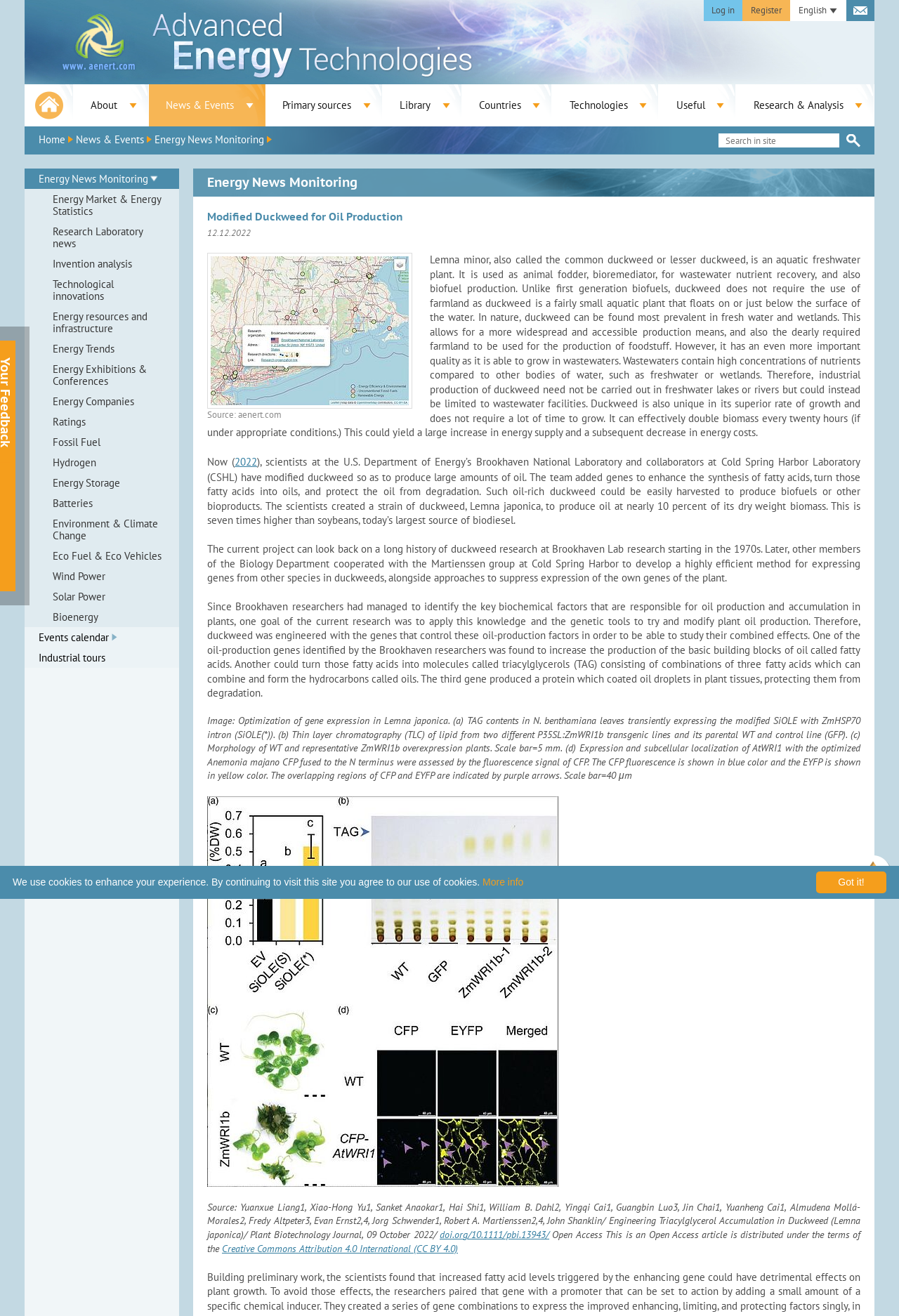What is the name of the aquatic freshwater plant discussed in the article?
Give a comprehensive and detailed explanation for the question.

The article mentions Lemna minor, also called the common duckweed or lesser duckweed, which is an aquatic freshwater plant used as animal fodder, bioremediator, for wastewater nutrient recovery, and also biofuel production.